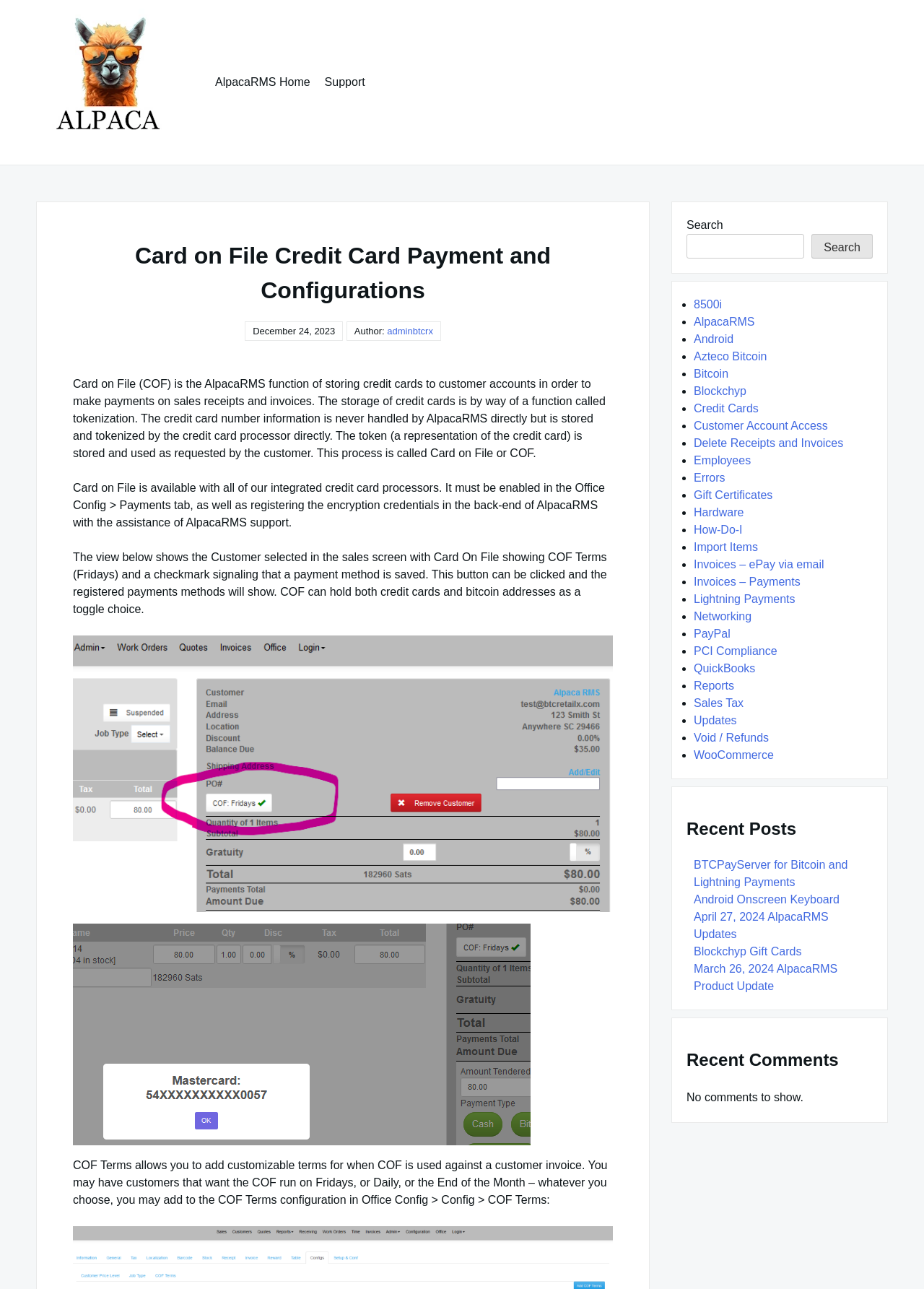Offer a thorough description of the webpage.

The webpage is about Card on File Credit Card Payment and Configurations in AlpacaRMS Support. At the top, there is a header section with a link to AlpacaRMS Support and a search bar on the right side. Below the header, there is a navigation menu with links to AlpacaRMS Home and Support.

The main content area is divided into two sections. The first section has a heading "Card on File Credit Card Payment and Configurations" and a subheading with the date "December 24, 2023" and the author's name "adminbtcrx". Below the subheading, there is a paragraph explaining what Card on File (COF) is and how it works. COF is a function in AlpacaRMS that stores credit cards to customer accounts for making payments on sales receipts and invoices.

The second section has three paragraphs explaining the configuration and usage of COF. The first paragraph explains that COF is available with all integrated credit card processors and must be enabled in the Office Config > Payments tab. The second paragraph describes the view of the Customer selected in the sales screen with Card On File showing COF Terms and a checkmark signaling that a payment method is saved. The third paragraph explains that COF Terms allows adding customizable terms for when COF is used against a customer invoice.

Below the paragraphs, there are two figures, likely images or screenshots, showing the configuration and usage of COF. 

On the right side of the page, there is a list of links to various topics, including 8500i, AlpacaRMS, Android, Azteco Bitcoin, Bitcoin, Blockchyp, Credit Cards, Customer Account Access, and many more. 

At the bottom of the page, there is a section with a heading "Recent Posts" and three links to recent posts, including "BTCPayServer for Bitcoin and Lightning Payments", "Android Onscreen Keyboard", and "April 27, 2024 AlpacaRMS Updates".